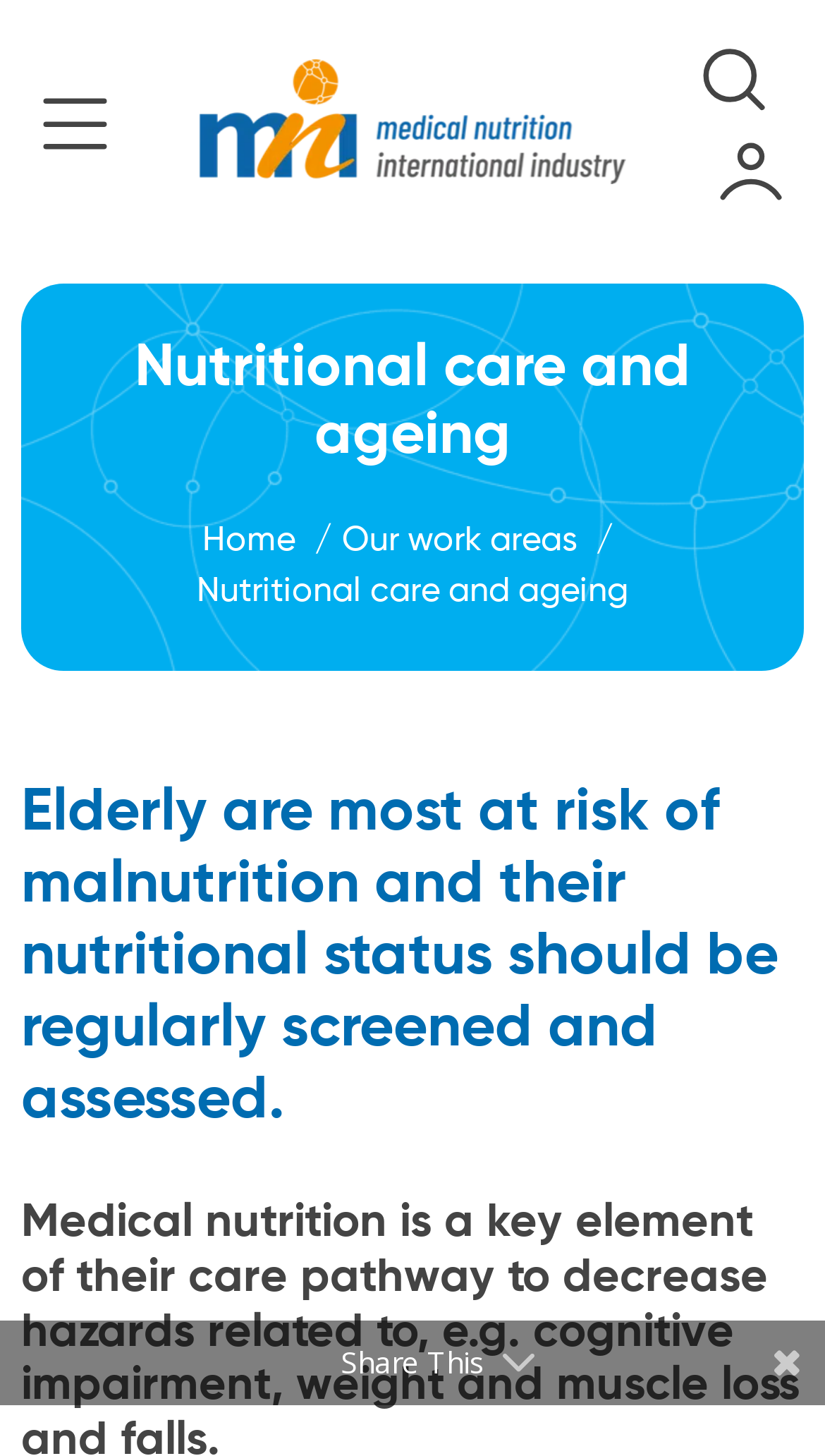What is the main topic of this webpage?
Please give a detailed answer to the question using the information shown in the image.

Based on the webpage's structure and content, it appears that the main topic is about nutritional care and ageing, as indicated by the heading 'Nutritional care and ageing' and the subheading 'Elderly are most at risk of malnutrition and their nutritional status should be regularly screened and assessed.'